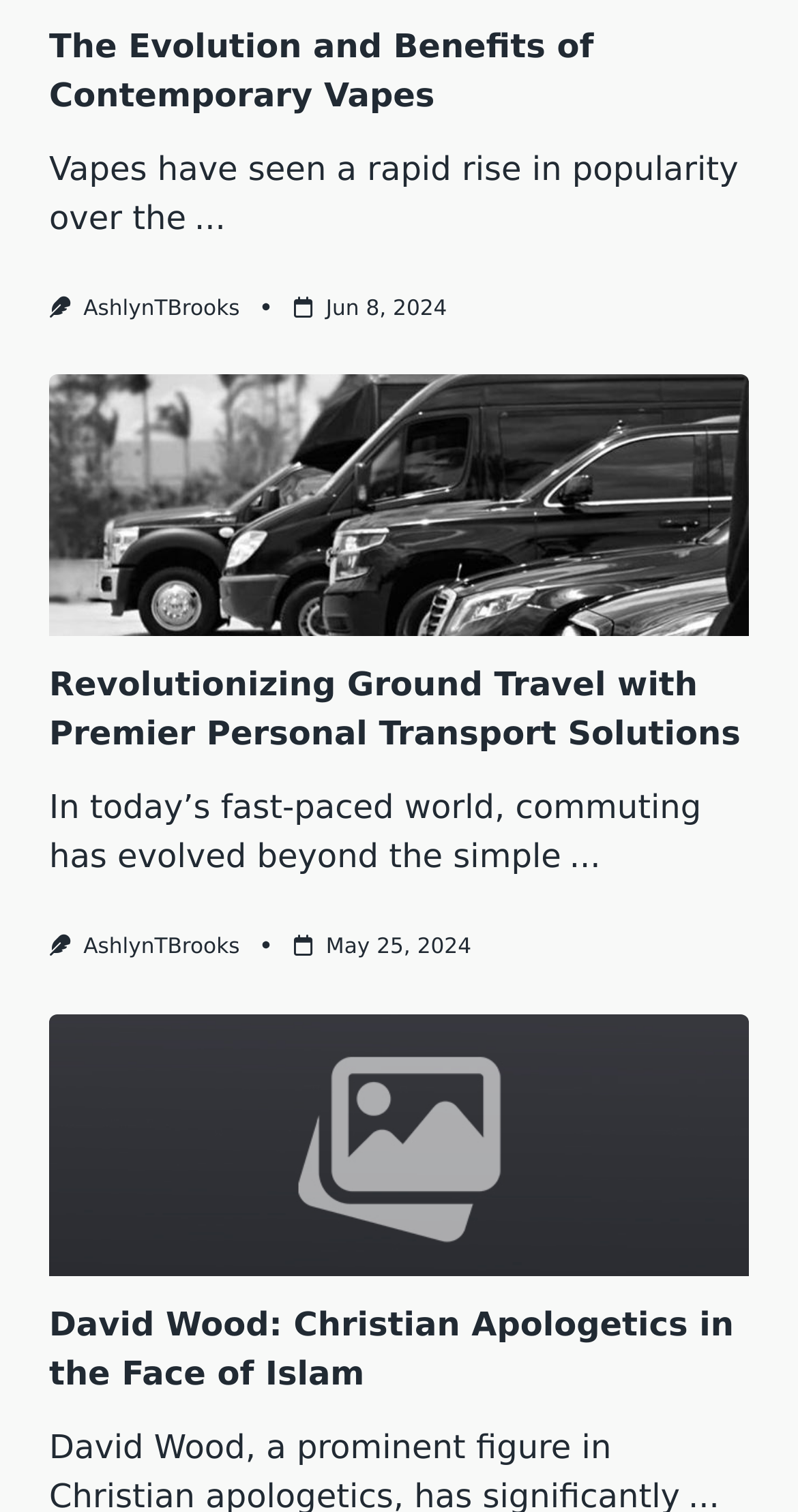Answer succinctly with a single word or phrase:
How many images are on this webpage?

3